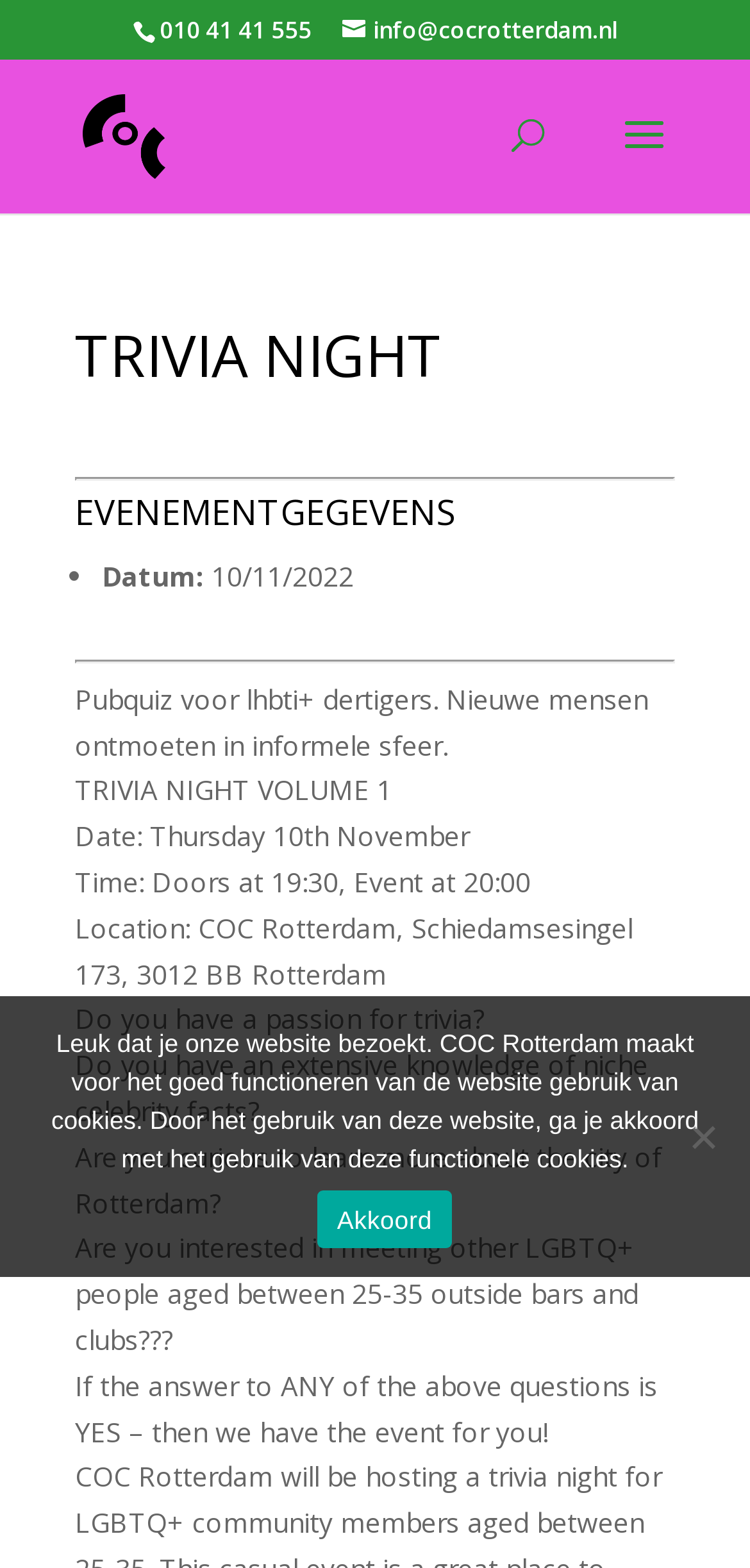Generate a detailed explanation of the webpage's features and information.

The webpage is about a trivia night event organized by COC Rotterdam. At the top, there is a phone number "010 41 41 555" and an email address "info@cocrotterdam.nl" displayed. Below them, there is a link to "COC Rotterdam" accompanied by an image of the organization's logo.

In the middle of the page, there is a search bar with a placeholder text "Zoek naar:" (meaning "Search for:"). Above the search bar, there is a heading "TRIVIA NIGHT" in a larger font size. Below the heading, there is a horizontal separator line, followed by another heading "EVENEMENTGEGEVENS" (meaning "Event Details").

The event details section starts with a list marker "•" and a label "Datum:" (meaning "Date:"). The date of the event is specified as "10/11/2022". Below the date, there is a description of the event, which is a pub quiz for LGBTQ+ people in their 30s to meet new people in an informal setting.

Further down, there are more details about the event, including the title "TRIVIA NIGHT VOLUME 1", the date and time of the event, the location, and a series of questions that encourage visitors to attend the event if they are interested in trivia, celebrity facts, or meeting new people.

At the bottom of the page, there is a dialog box with a cookie notice, which informs visitors that the website uses functional cookies and asks for their consent. The dialog box has a button to agree to the use of cookies and a link to learn more.